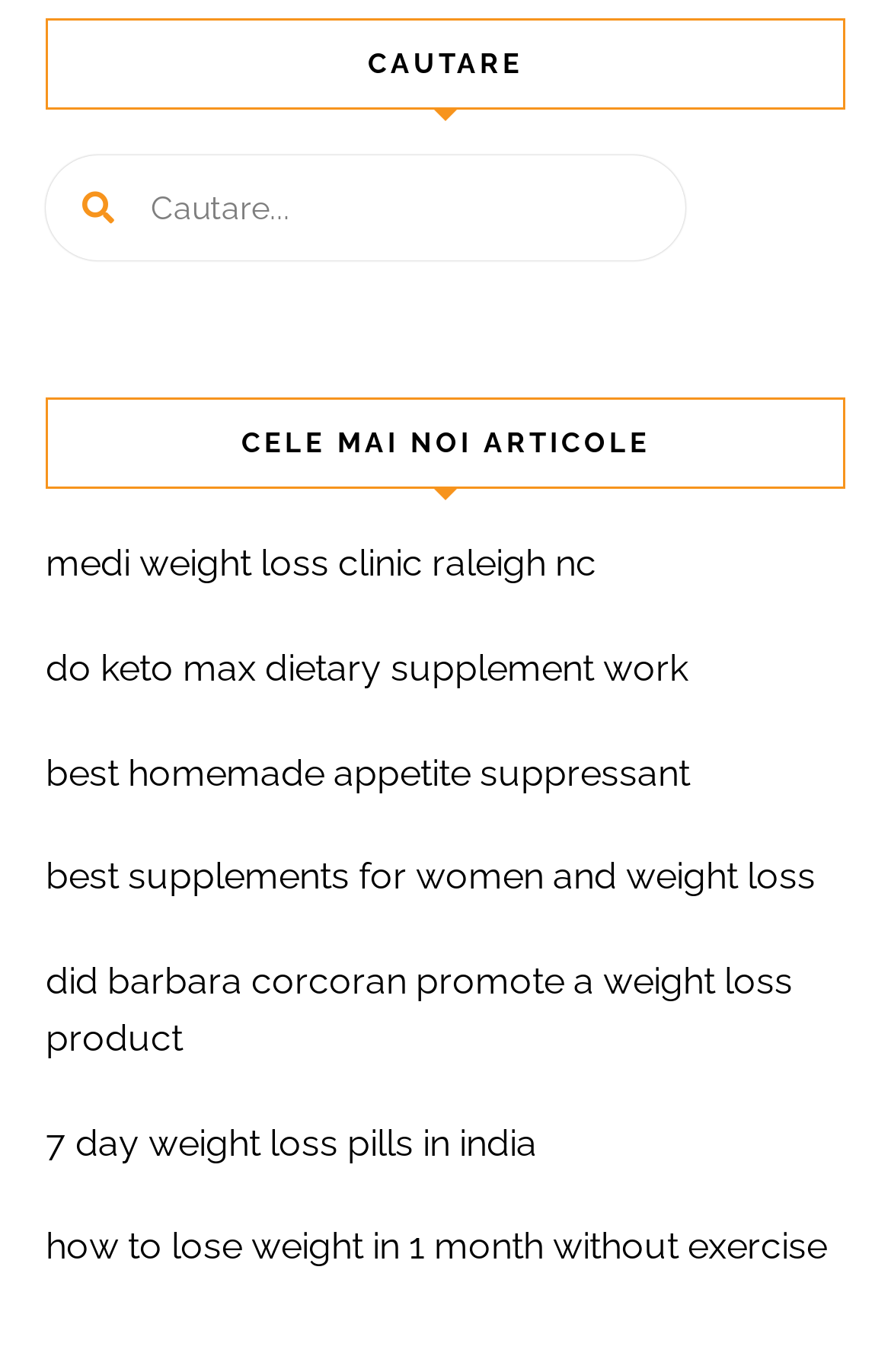Using the webpage screenshot, locate the HTML element that fits the following description and provide its bounding box: "best homemade appetite suppressant".

[0.051, 0.547, 0.774, 0.579]